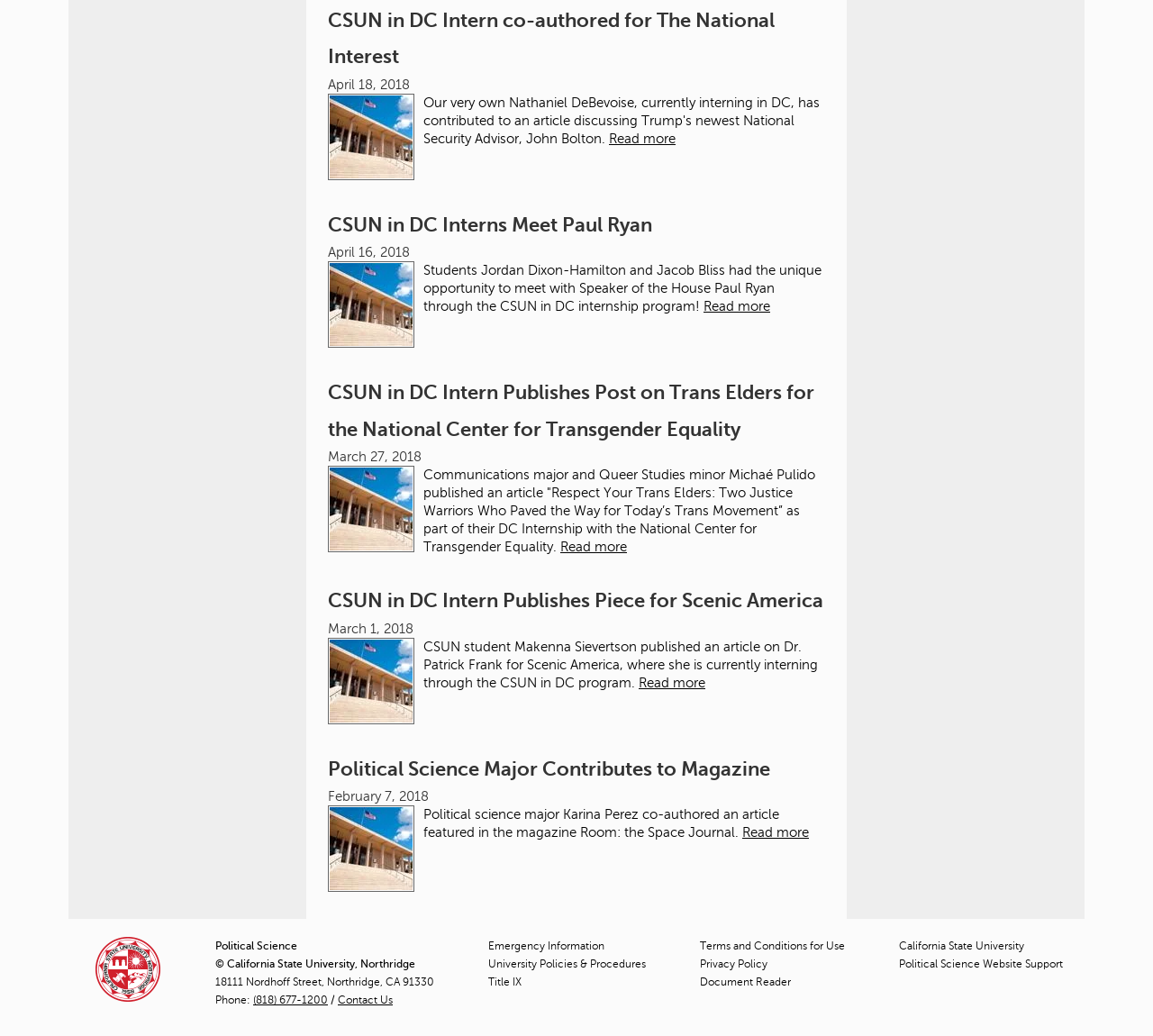Determine the bounding box coordinates of the clickable element to achieve the following action: 'Read more about CSUN in DC Intern co-authored for The National Interest'. Provide the coordinates as four float values between 0 and 1, formatted as [left, top, right, bottom].

[0.528, 0.127, 0.586, 0.141]